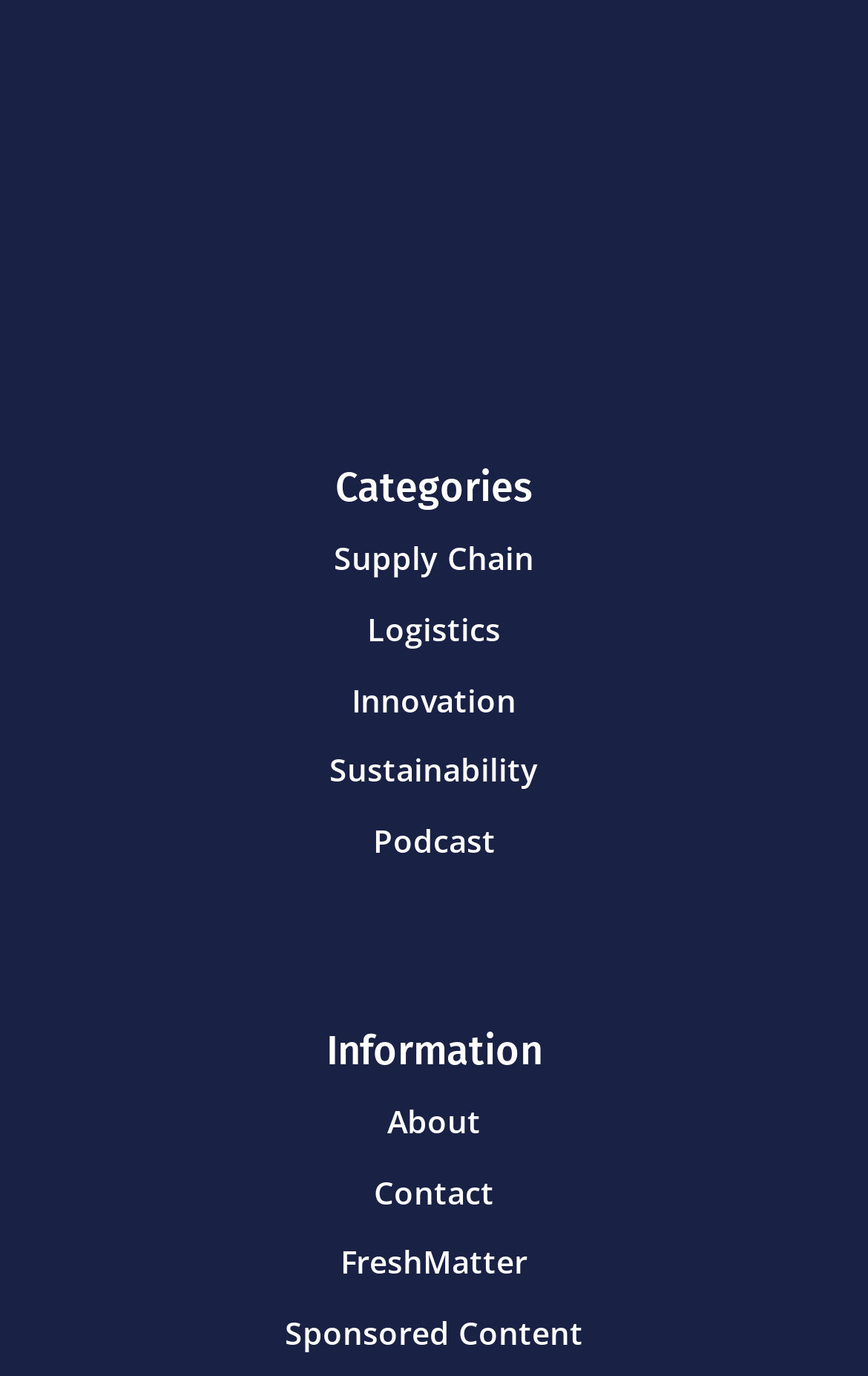Can you show the bounding box coordinates of the region to click on to complete the task described in the instruction: "Learn about innovation"?

[0.405, 0.493, 0.595, 0.524]